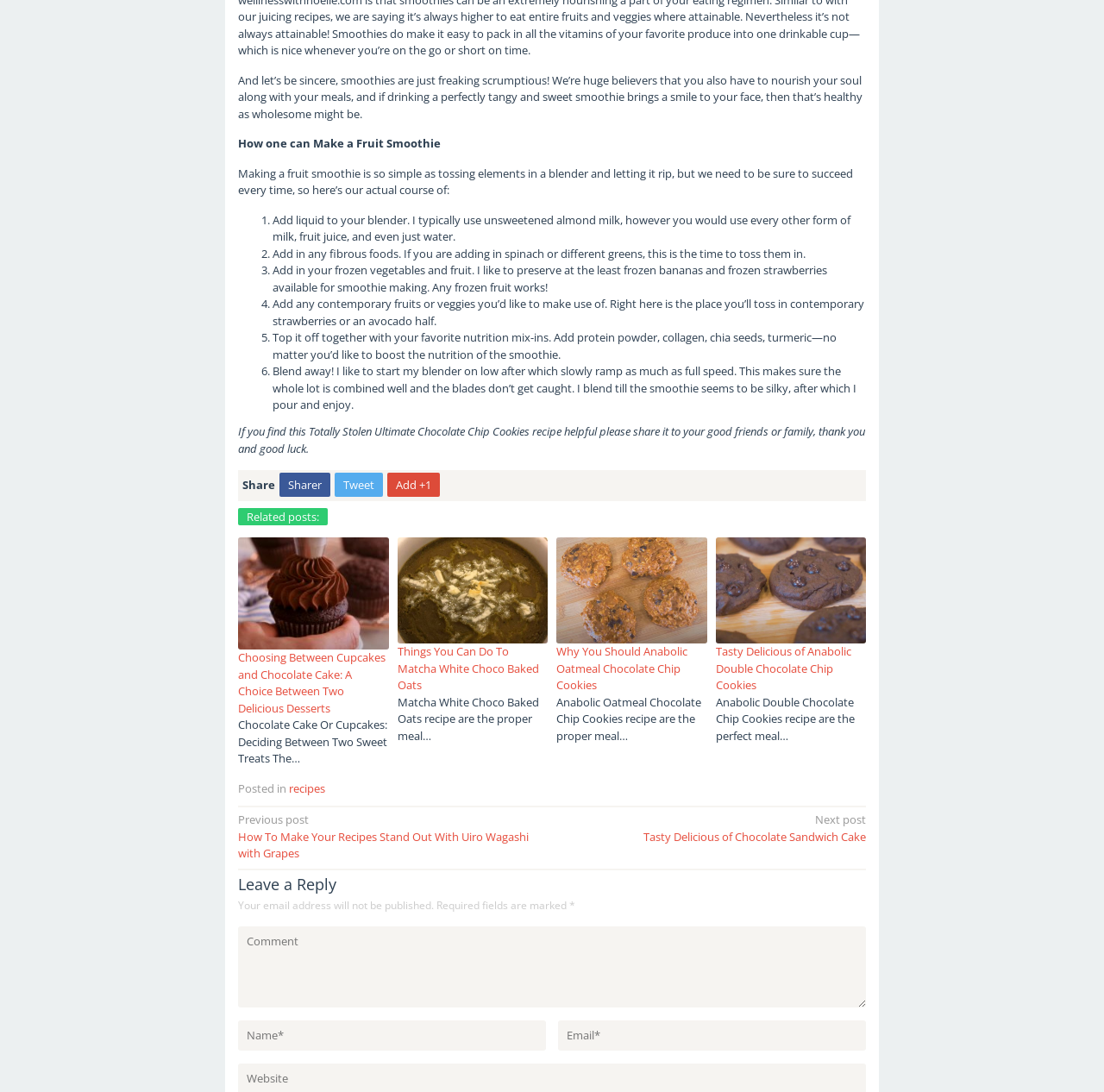What is the main topic of this webpage? Using the information from the screenshot, answer with a single word or phrase.

Smoothie making